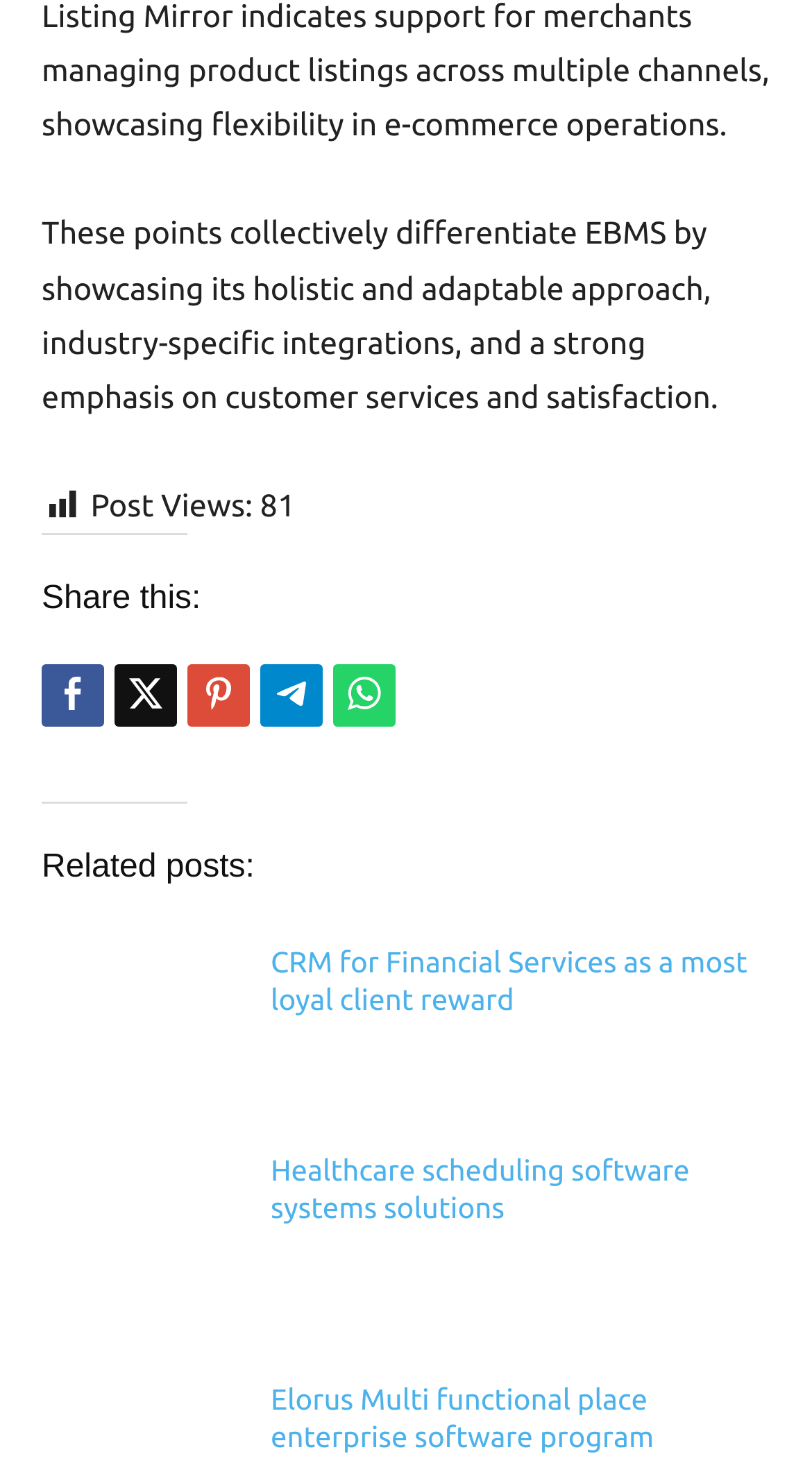Given the element description, predict the bounding box coordinates in the format (top-left x, top-left y, bottom-right x, bottom-right y), using floating point numbers between 0 and 1: title="Whatsapp"

[0.41, 0.454, 0.487, 0.497]